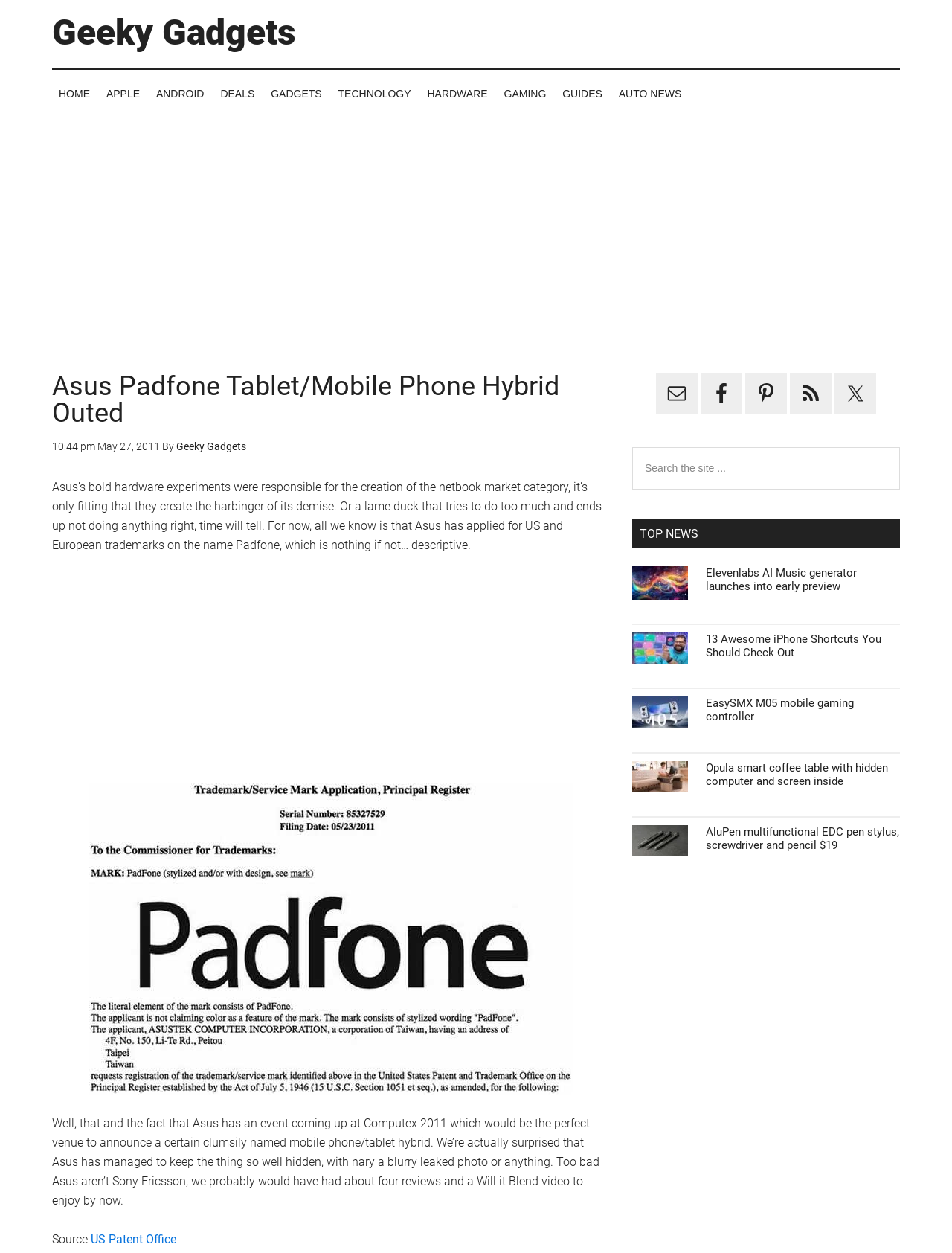What is the category of the article 'Elevenlabs AI Music generator launches into early preview'?
Using the image, provide a detailed and thorough answer to the question.

The article 'Elevenlabs AI Music generator launches into early preview' is categorized under 'TOP NEWS', which is a section in the primary sidebar that features recent and important news articles.